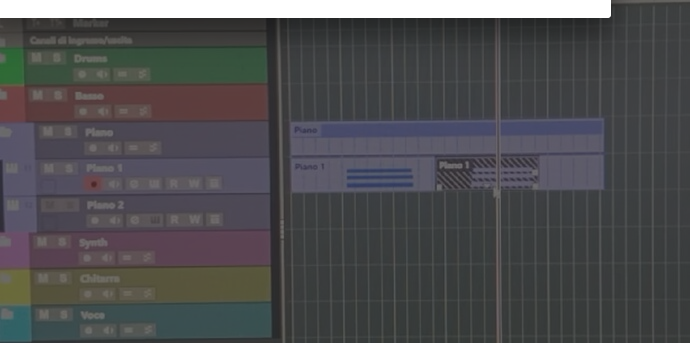Offer a detailed narrative of the scene depicted in the image.

The image showcases a digital audio workstation (DAW) interface, likely from a music production software. The left side displays a colorful tracklist, indicating various audio tracks such as "Drums," "Basso," and "Piano," among others. Each track is identified by its name and includes visual elements for automation and effects.

In the central section of the image, a highlighted region for the "Piano" track is visible, showing several segments. The segments labeled "Piano 1" are particularly noteworthy, featuring distinct patterns—one solid and one striped—suggesting various recording takes or edits. This layout illustrates the multi-track recording capabilities of the software, illustrating how users can layer and manipulate multiple audio sources seamlessly in the grid-based timeline environment.